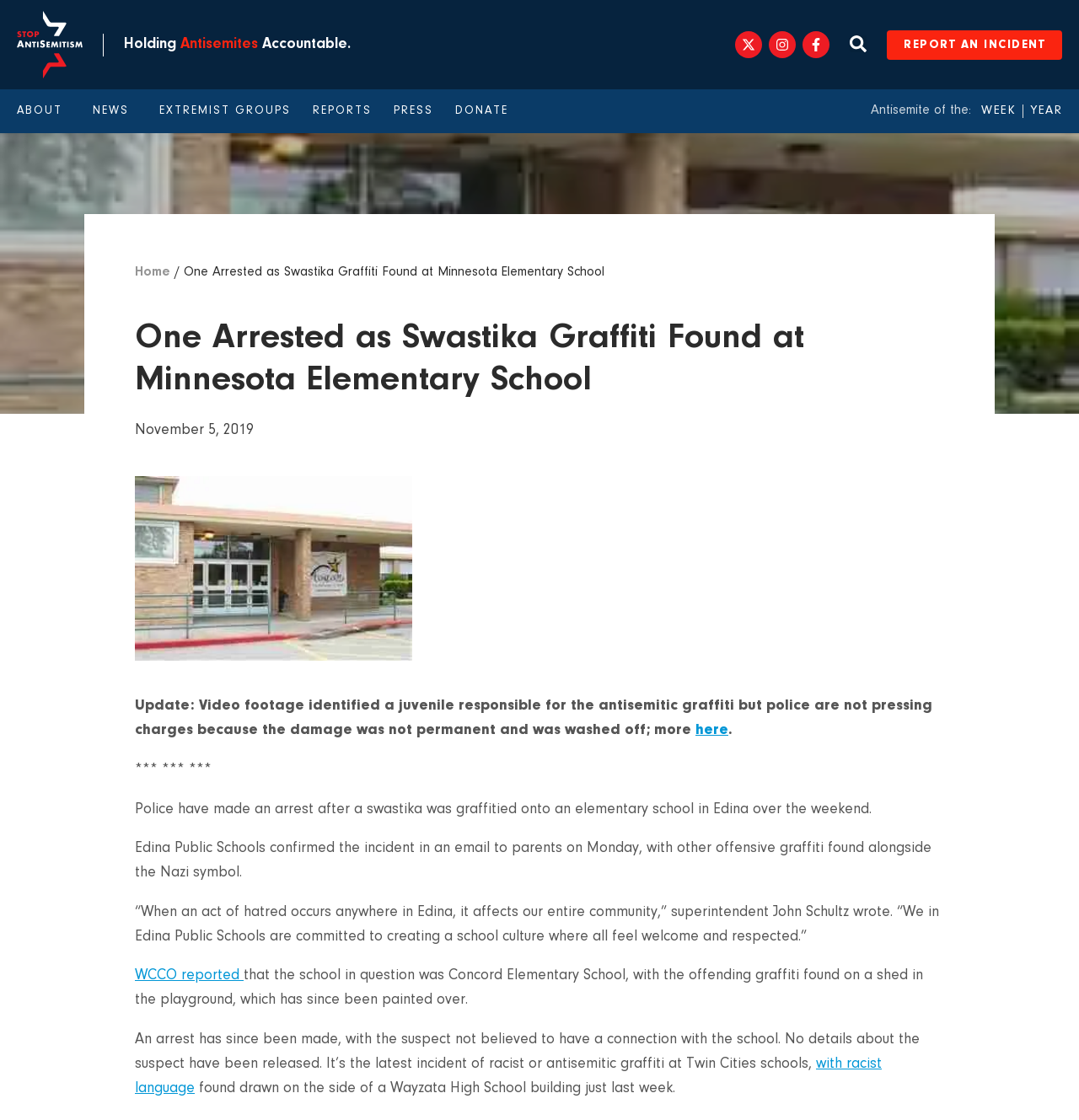Please identify the bounding box coordinates of the clickable area that will fulfill the following instruction: "Read more about the incident". The coordinates should be in the format of four float numbers between 0 and 1, i.e., [left, top, right, bottom].

[0.645, 0.646, 0.675, 0.659]